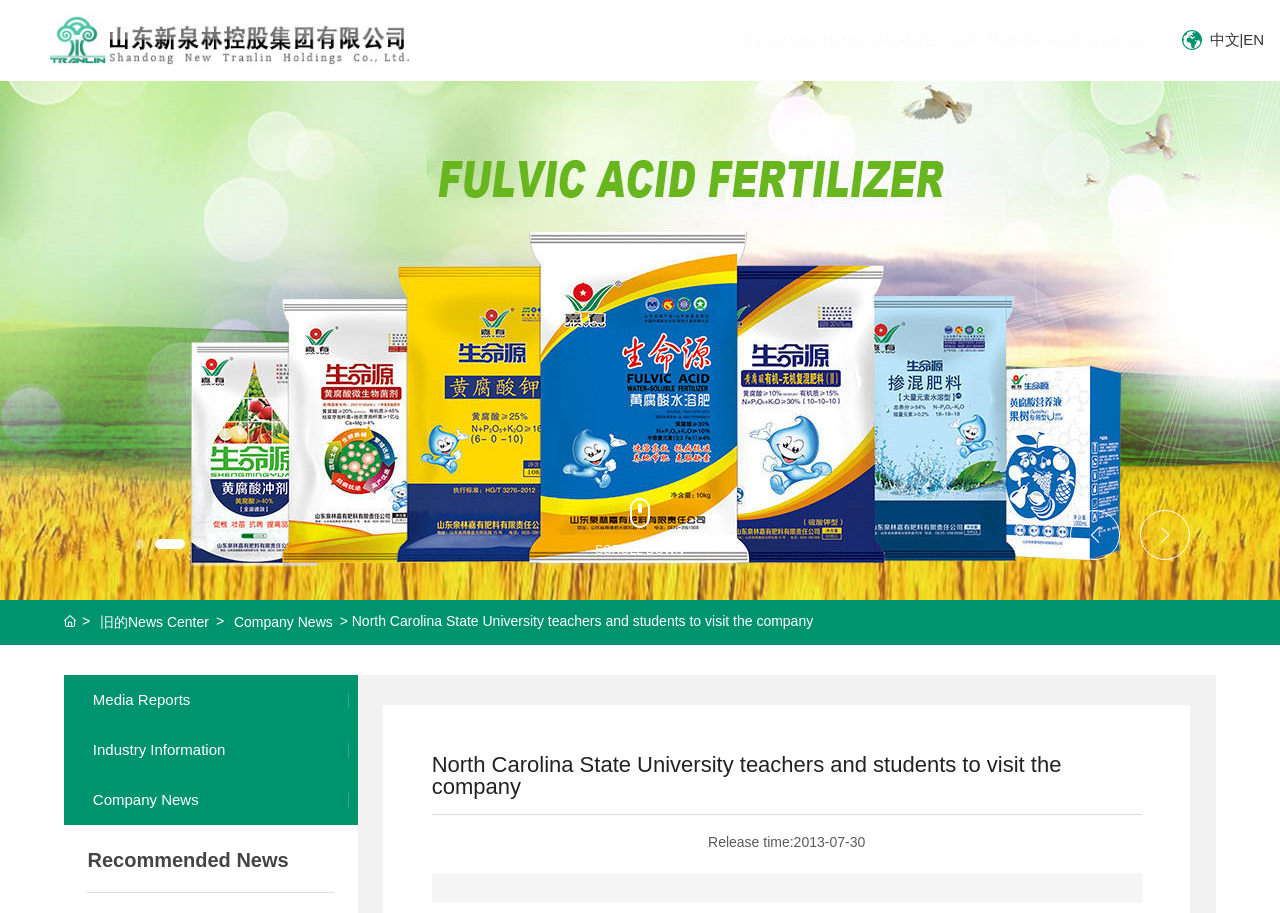Using the details in the image, give a detailed response to the question below:
What is the purpose of the buttons at the bottom?

The buttons at the bottom of the webpage, such as 'Go to slide 1', 'Go to slide 2', and 'Previous slide', suggest that they are used to navigate through slides or presentations.